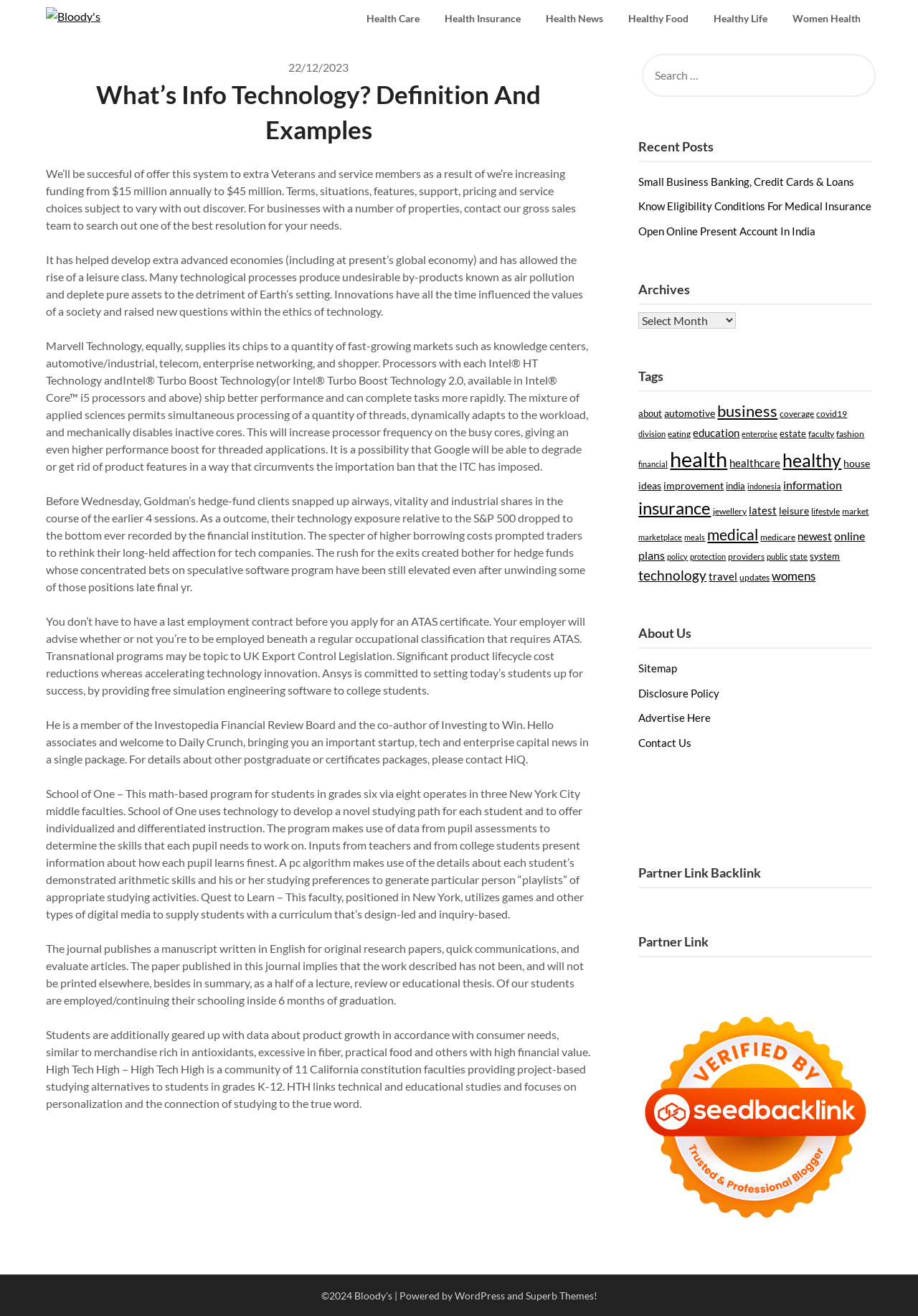What is the purpose of the search box?
Could you answer the question with a detailed and thorough explanation?

The search box is located on the right side of the webpage and is labeled as 'SEARCH FOR:'. It allows users to search for specific content within the website.